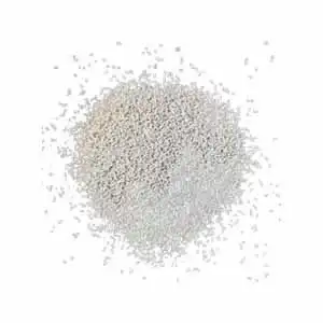What process enhances the potency of Saccharomyces Ferment?
Based on the visual content, answer with a single word or a brief phrase.

Fermenting